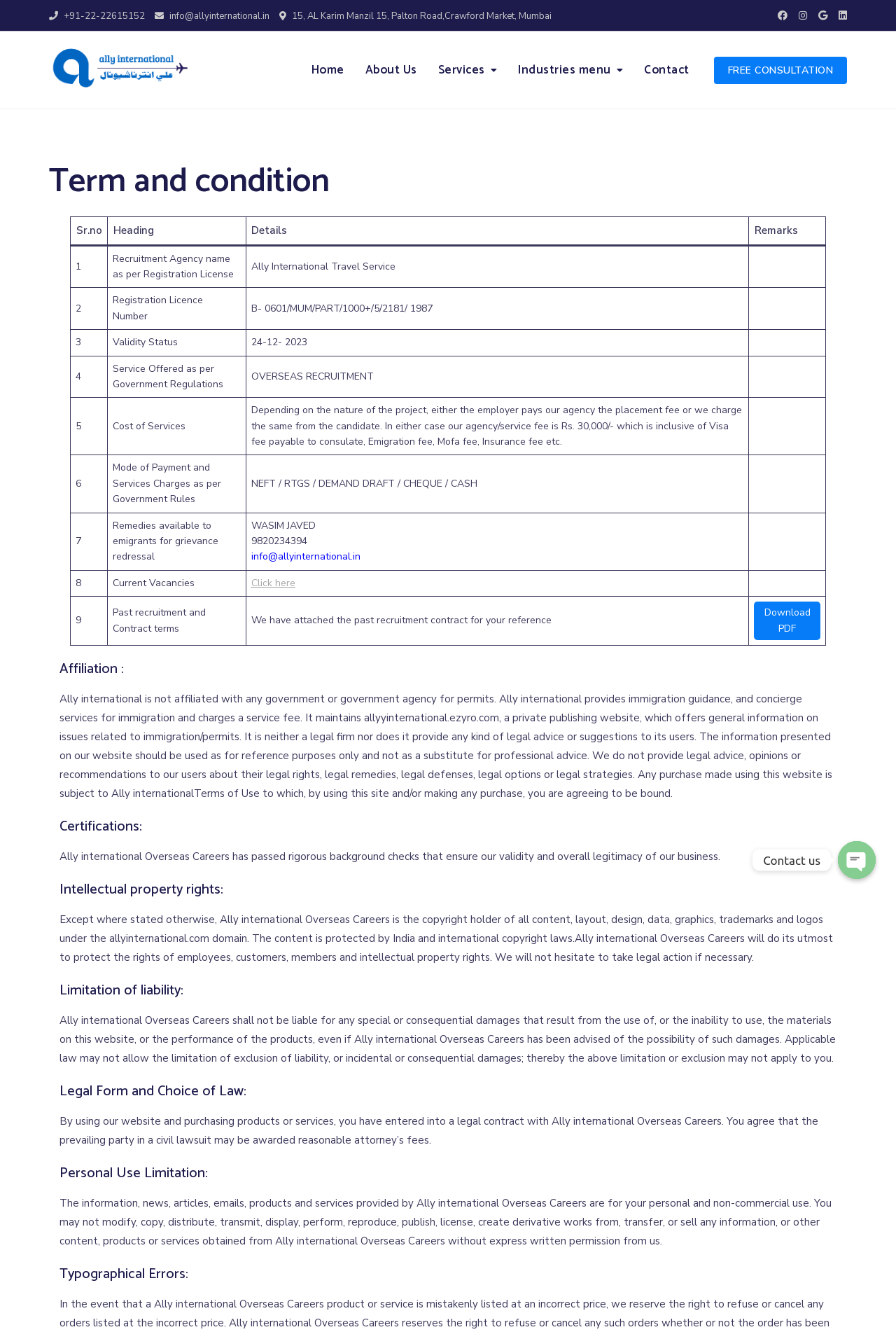Provide the bounding box coordinates for the area that should be clicked to complete the instruction: "Click the 'FREE CONSULTATION' link".

[0.796, 0.042, 0.945, 0.063]